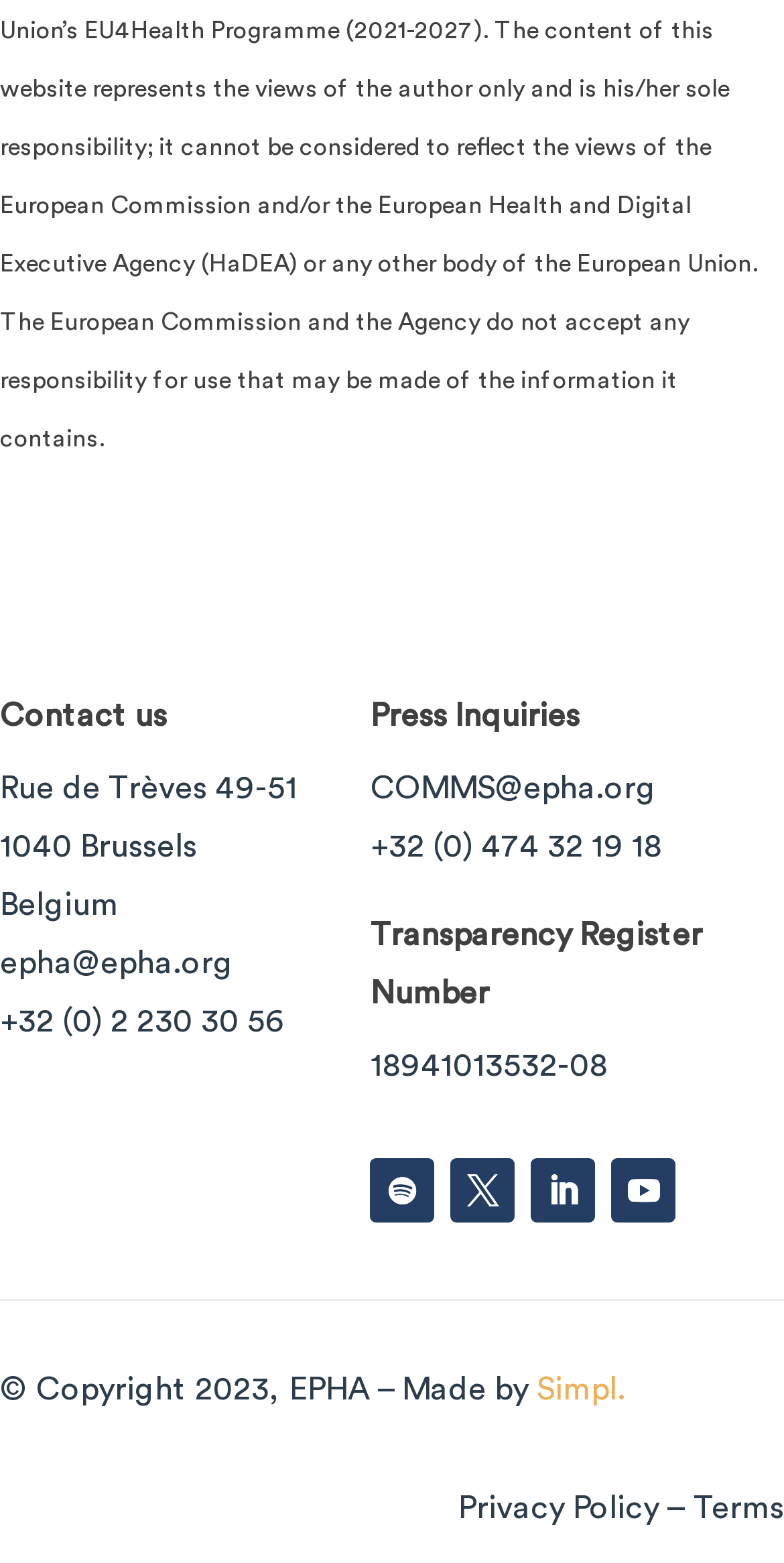How many social media links are available?
Provide a thorough and detailed answer to the question.

I found the social media links by looking at the link elements at the bottom of the webpage, which provide icons for different social media platforms. There are four icons, so I counted them to get the answer.